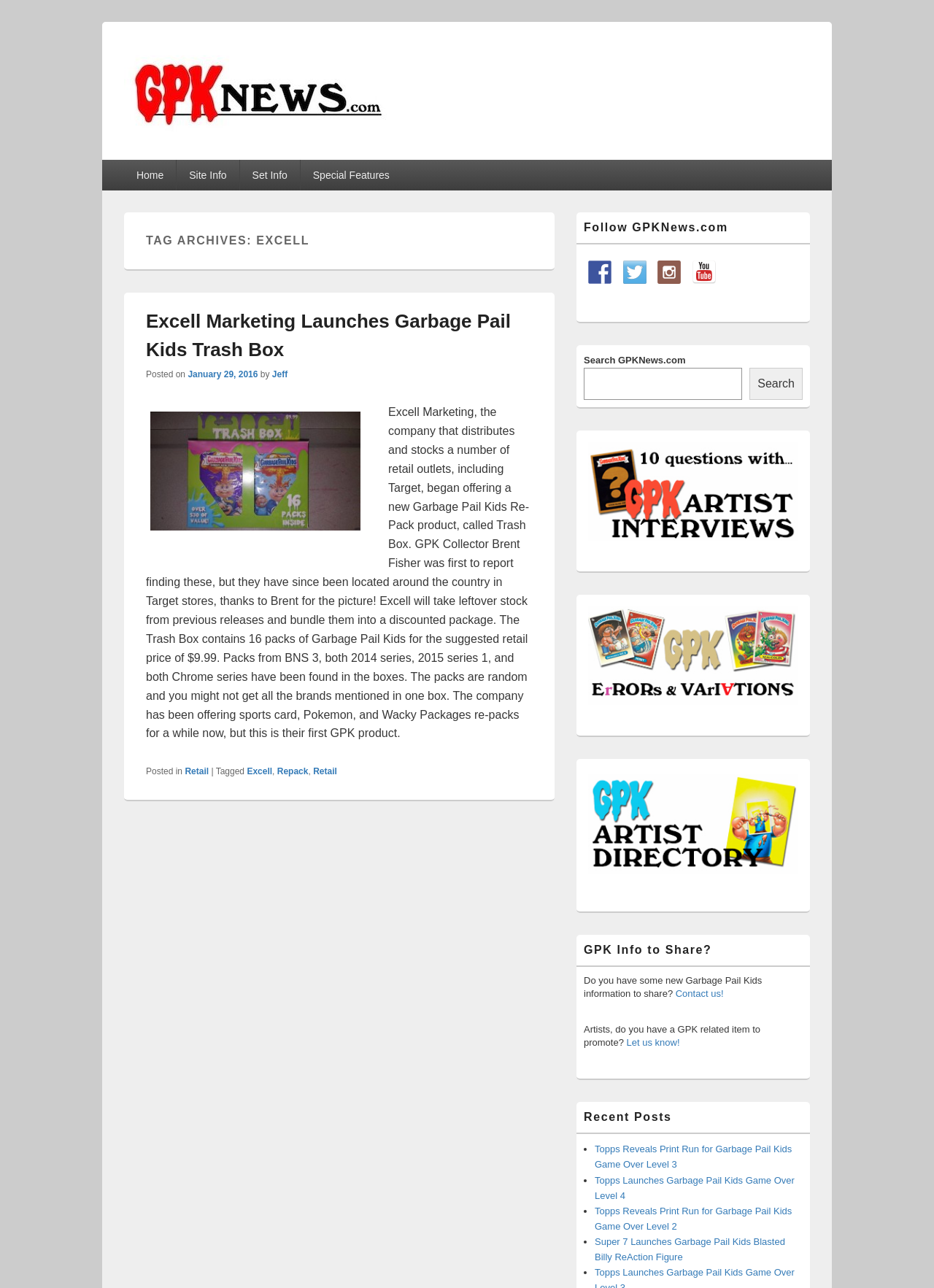Using the provided element description "alt="GPKNews.com"", determine the bounding box coordinates of the UI element.

[0.133, 0.099, 0.417, 0.109]